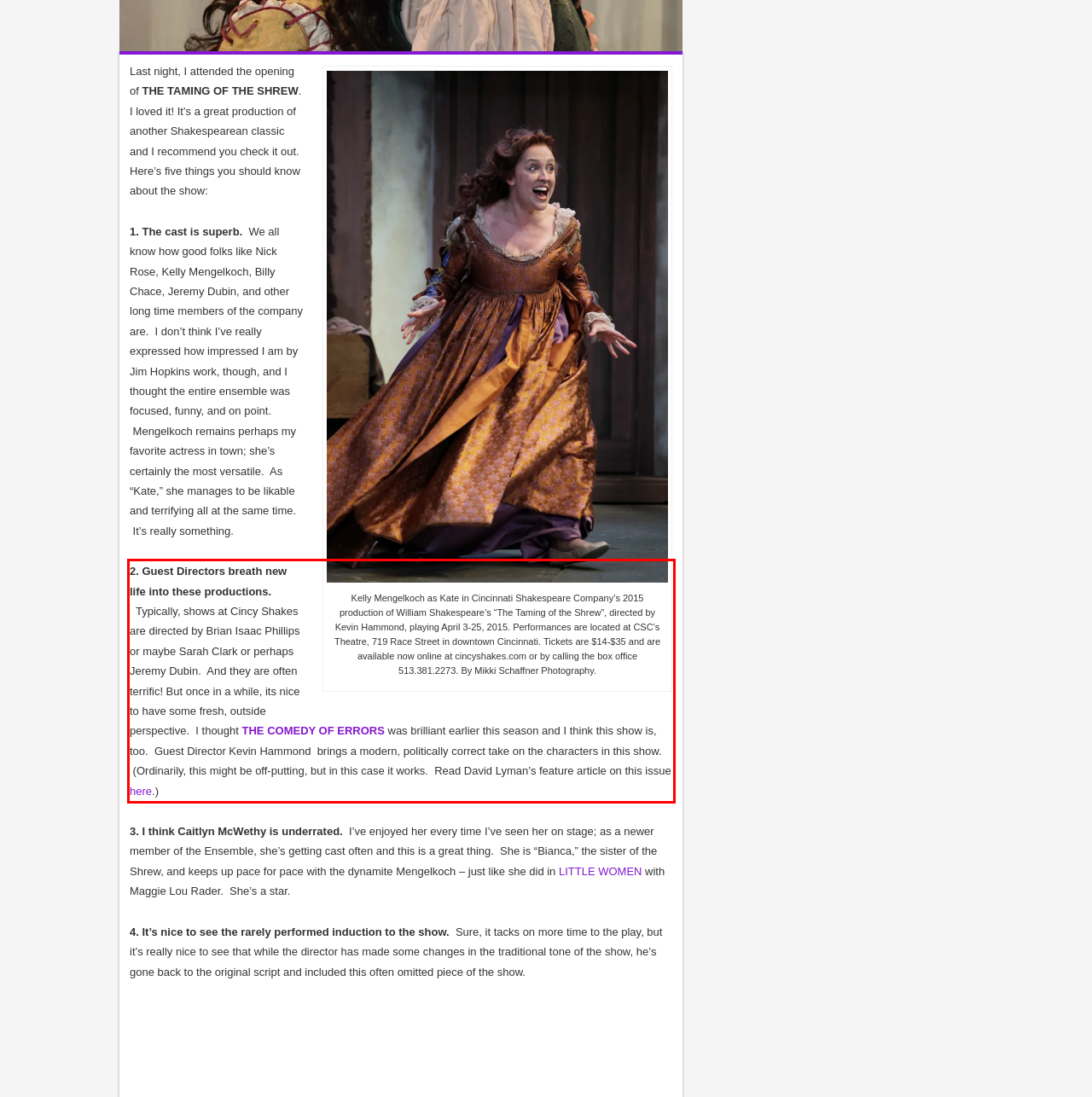Please identify and extract the text content from the UI element encased in a red bounding box on the provided webpage screenshot.

2. Guest Directors breath new life into these productions. Typically, shows at Cincy Shakes are directed by Brian Isaac Phillips or maybe Sarah Clark or perhaps Jeremy Dubin. And they are often terrific! But once in a while, its nice to have some fresh, outside perspective. I thought THE COMEDY OF ERRORS was brilliant earlier this season and I think this show is, too. Guest Director Kevin Hammond brings a modern, politically correct take on the characters in this show. (Ordinarily, this might be off-putting, but in this case it works. Read David Lyman’s feature article on this issue here.)